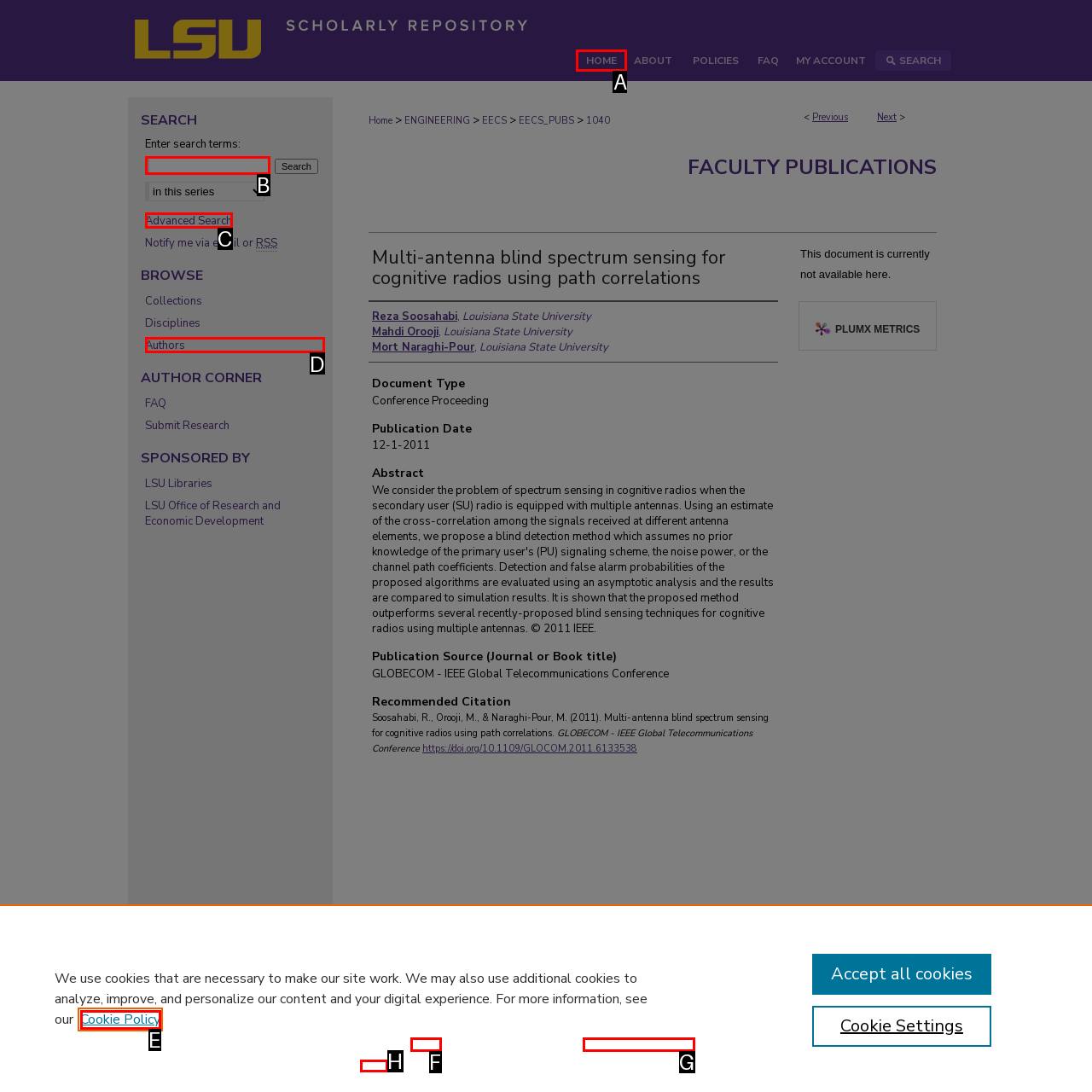Determine which HTML element to click on in order to complete the action: Click on the 'HOME' link.
Reply with the letter of the selected option.

A